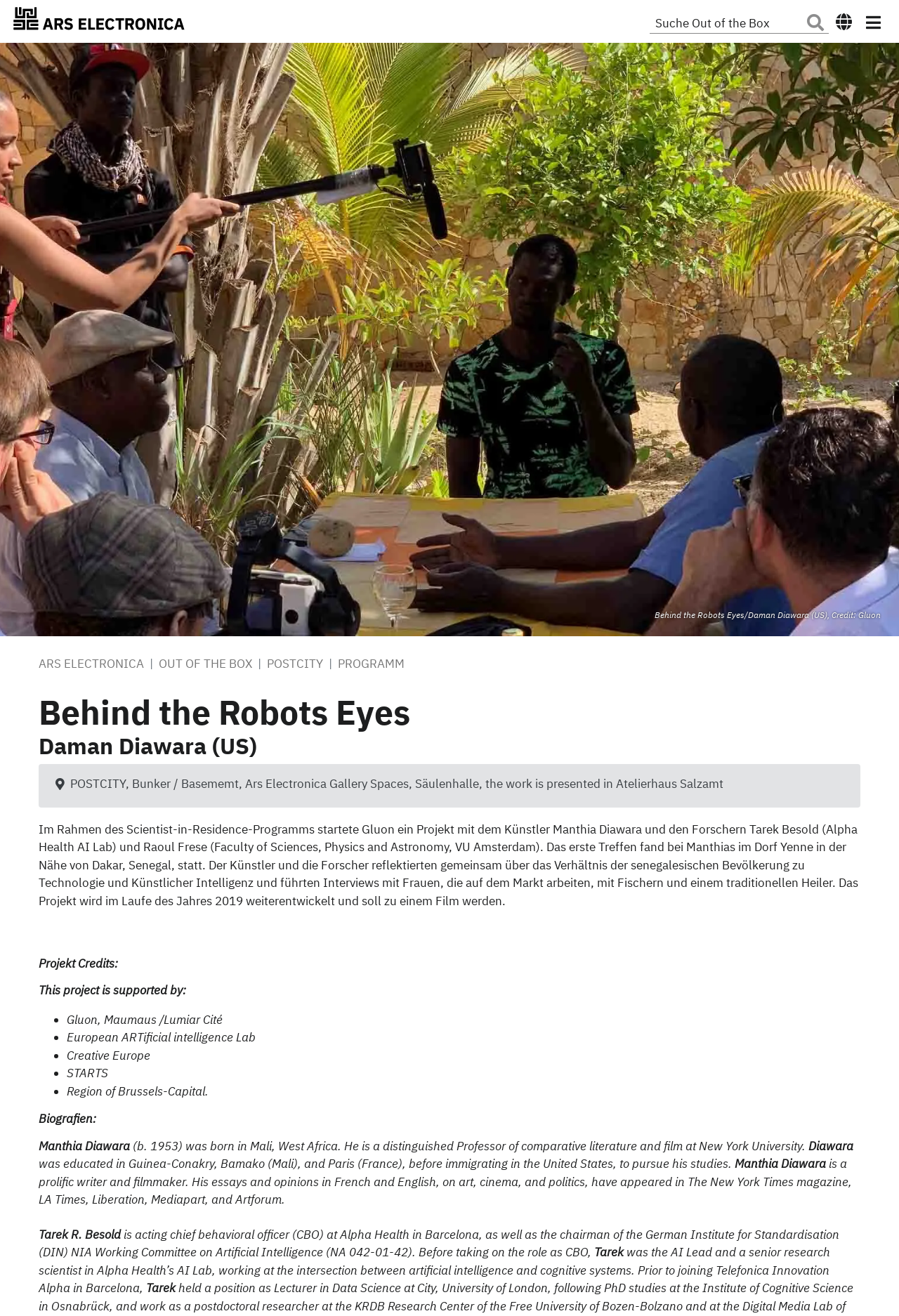Identify and generate the primary title of the webpage.

Behind the Robots Eyes